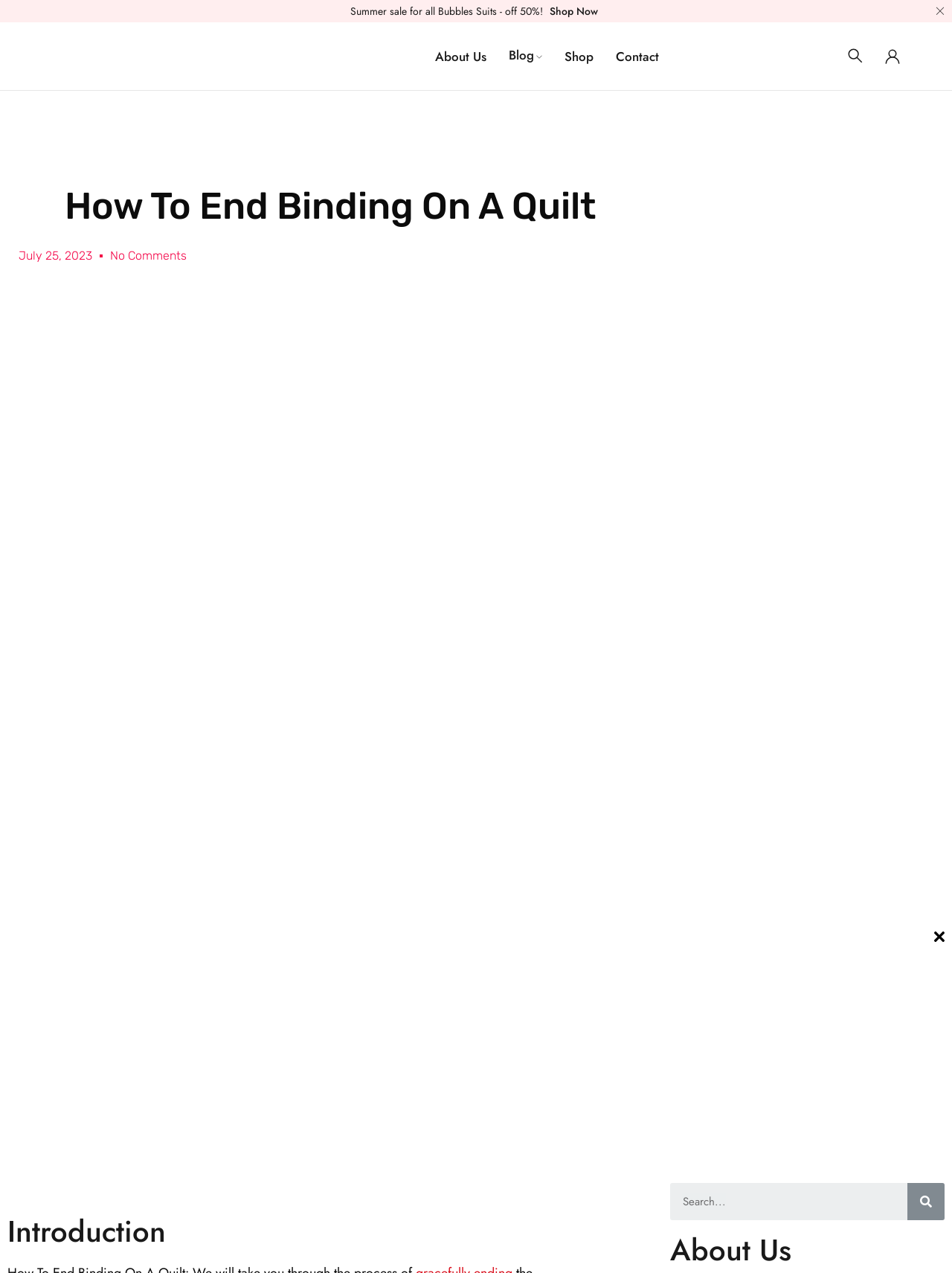Identify the bounding box of the UI element described as follows: "Shop Now". Provide the coordinates as four float numbers in the range of 0 to 1 [left, top, right, bottom].

[0.573, 0.003, 0.632, 0.015]